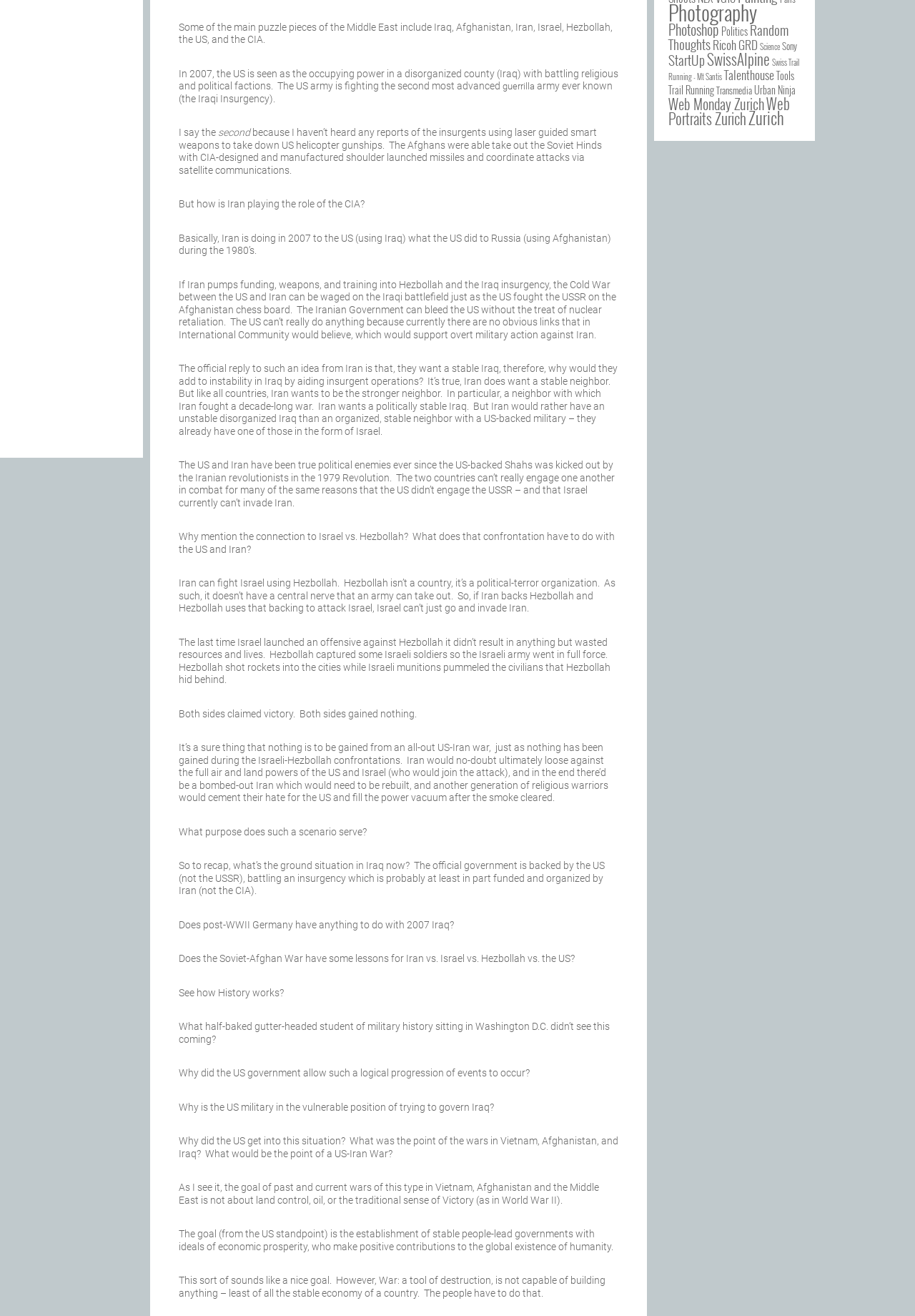Determine the bounding box coordinates for the UI element with the following description: "Web Portraits Zurich". The coordinates should be four float numbers between 0 and 1, represented as [left, top, right, bottom].

[0.73, 0.07, 0.863, 0.098]